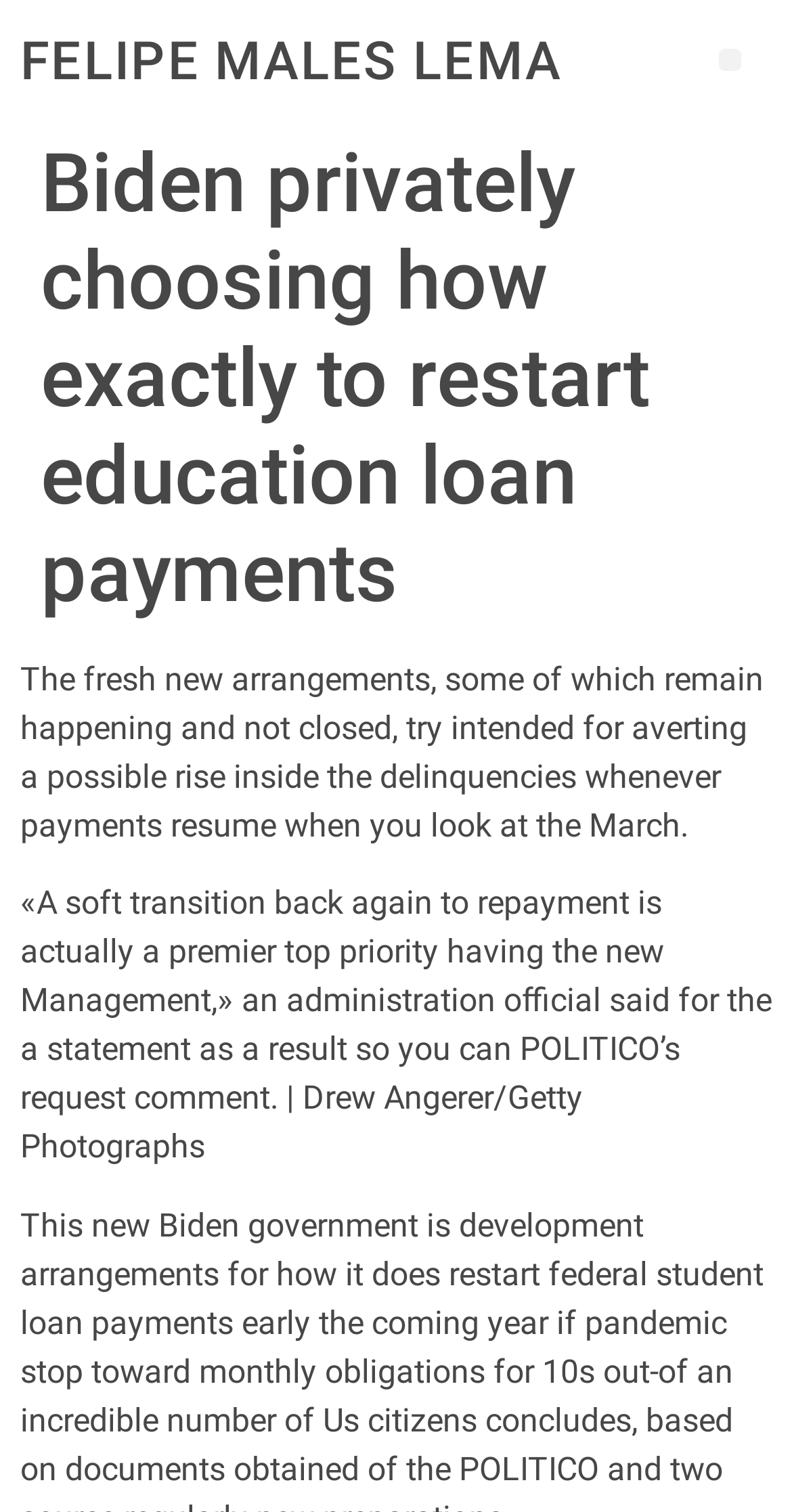Your task is to extract the text of the main heading from the webpage.

FELIPE MALES LEMA